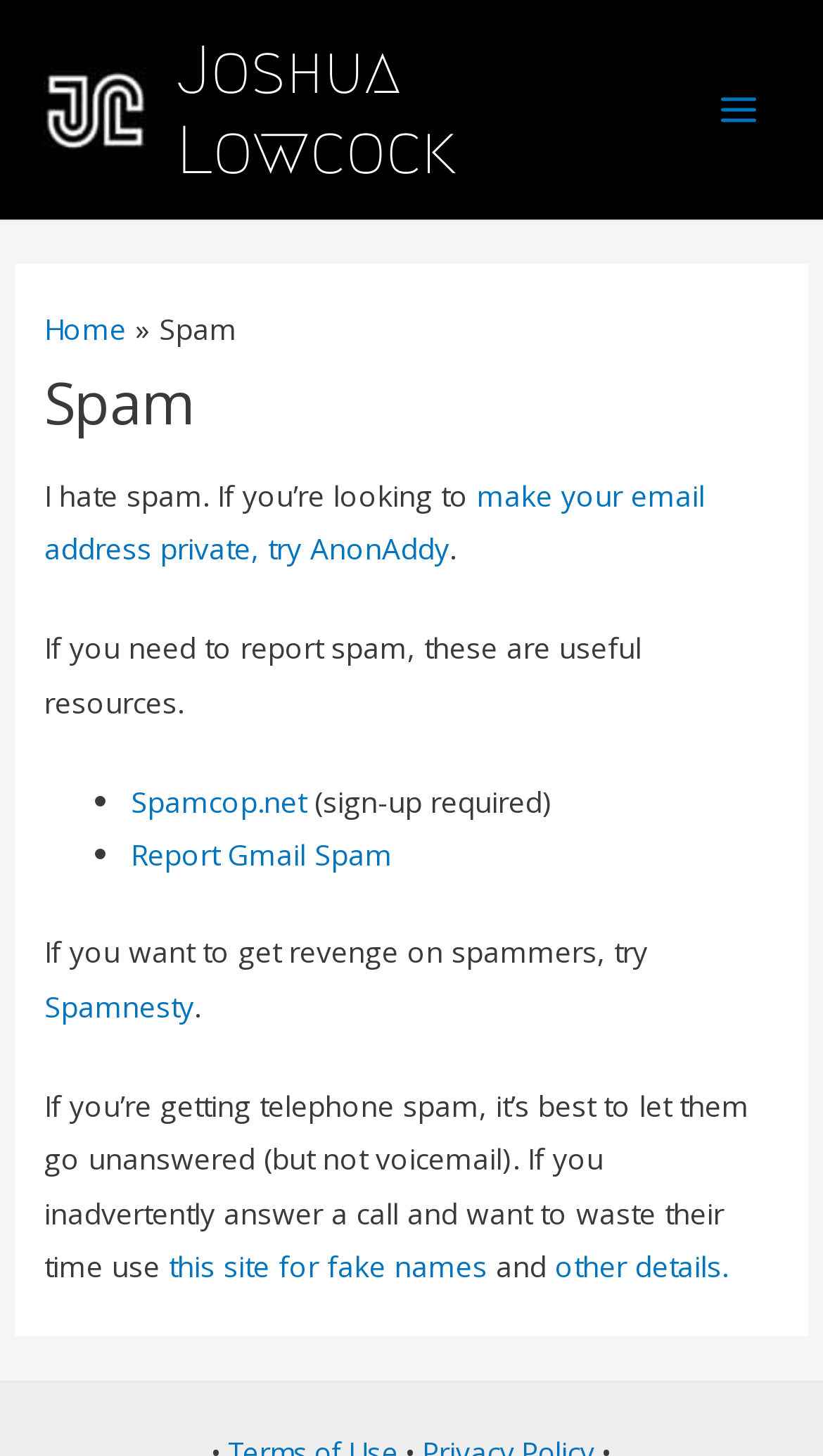Provide a short answer using a single word or phrase for the following question: 
What is Spamnesty?

Get revenge on spammers